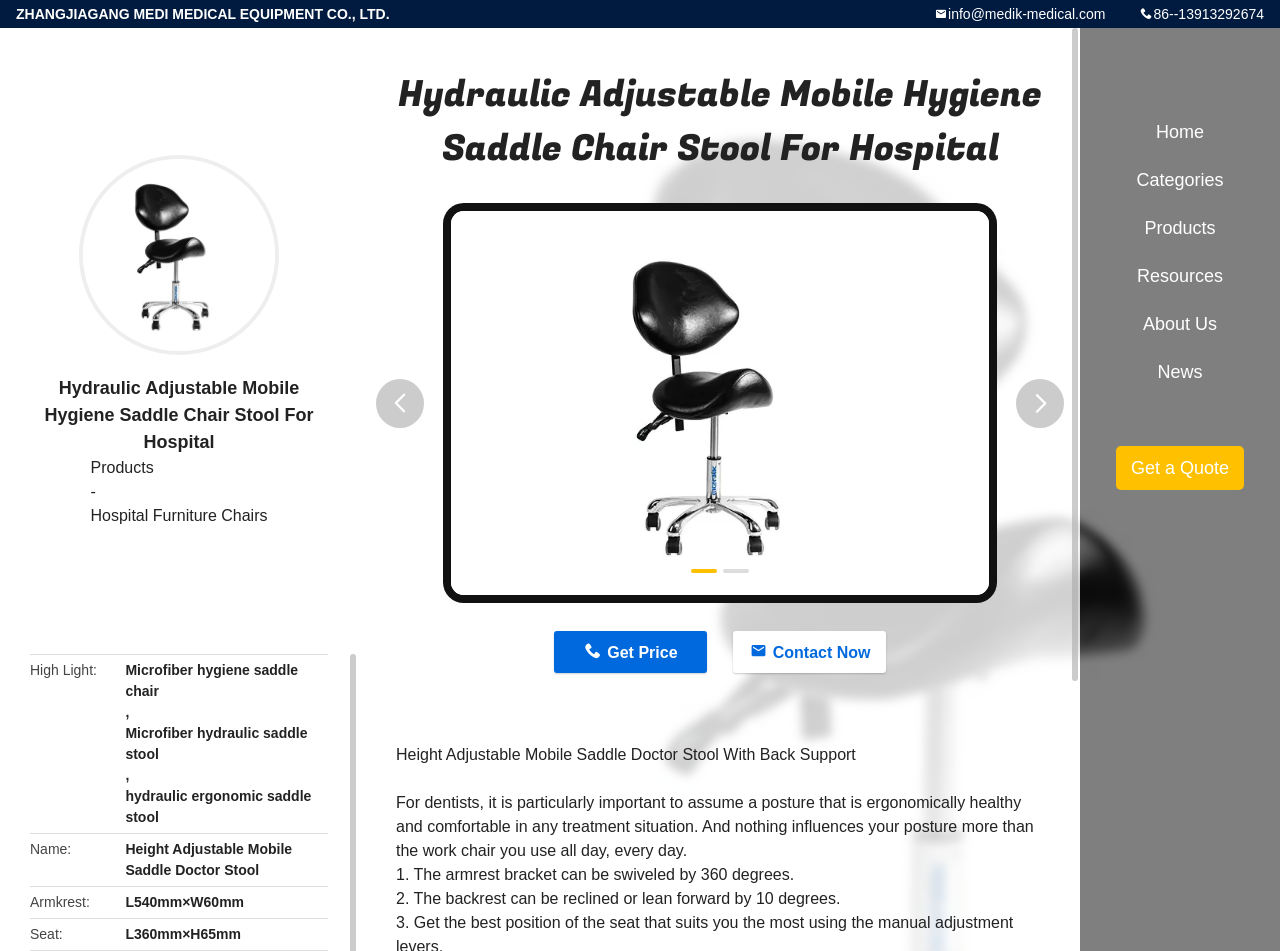Identify the bounding box coordinates for the UI element that matches this description: "Hospital Furniture Chairs".

[0.071, 0.529, 0.209, 0.555]